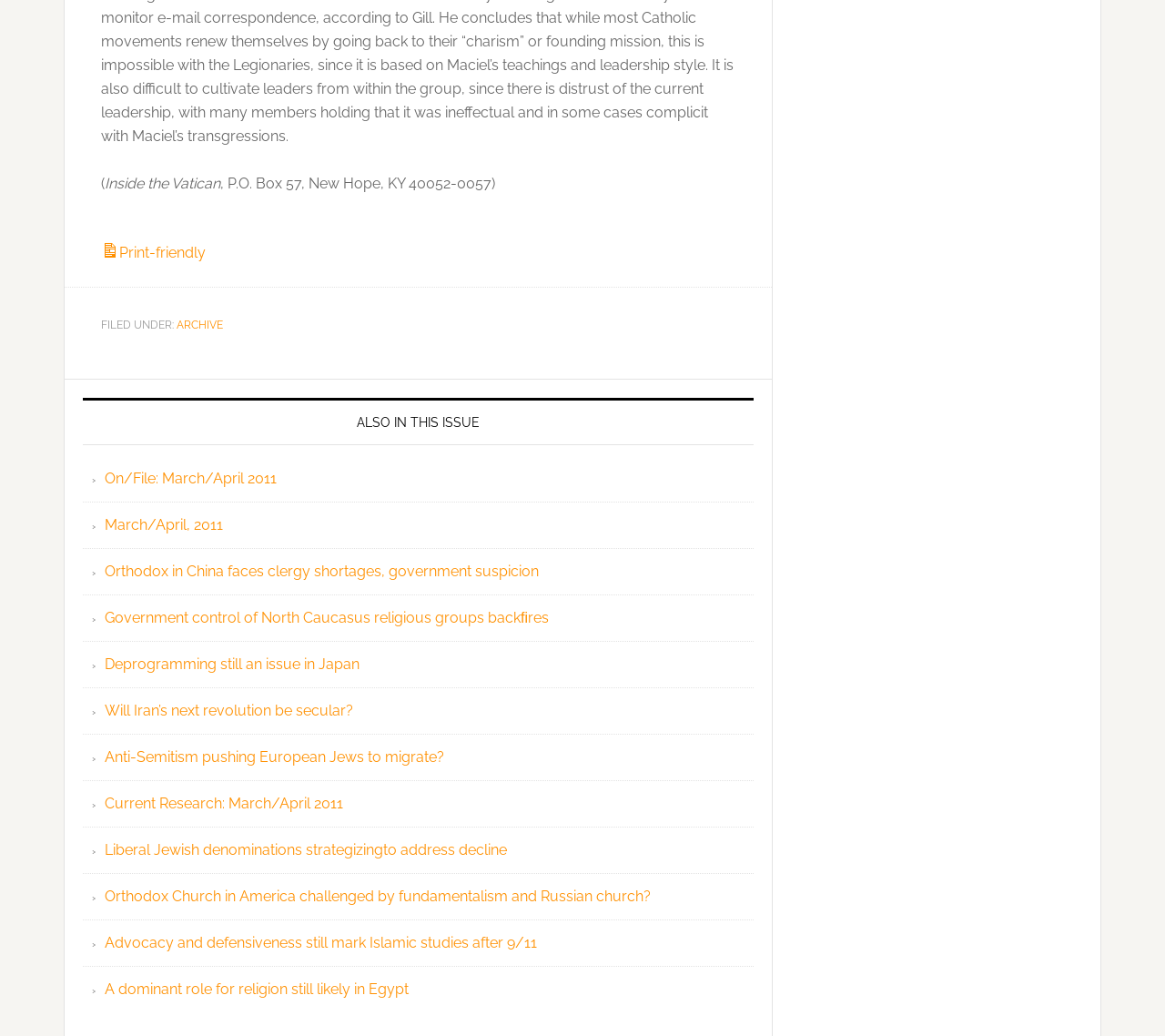Show the bounding box coordinates for the HTML element as described: "The procedure".

None